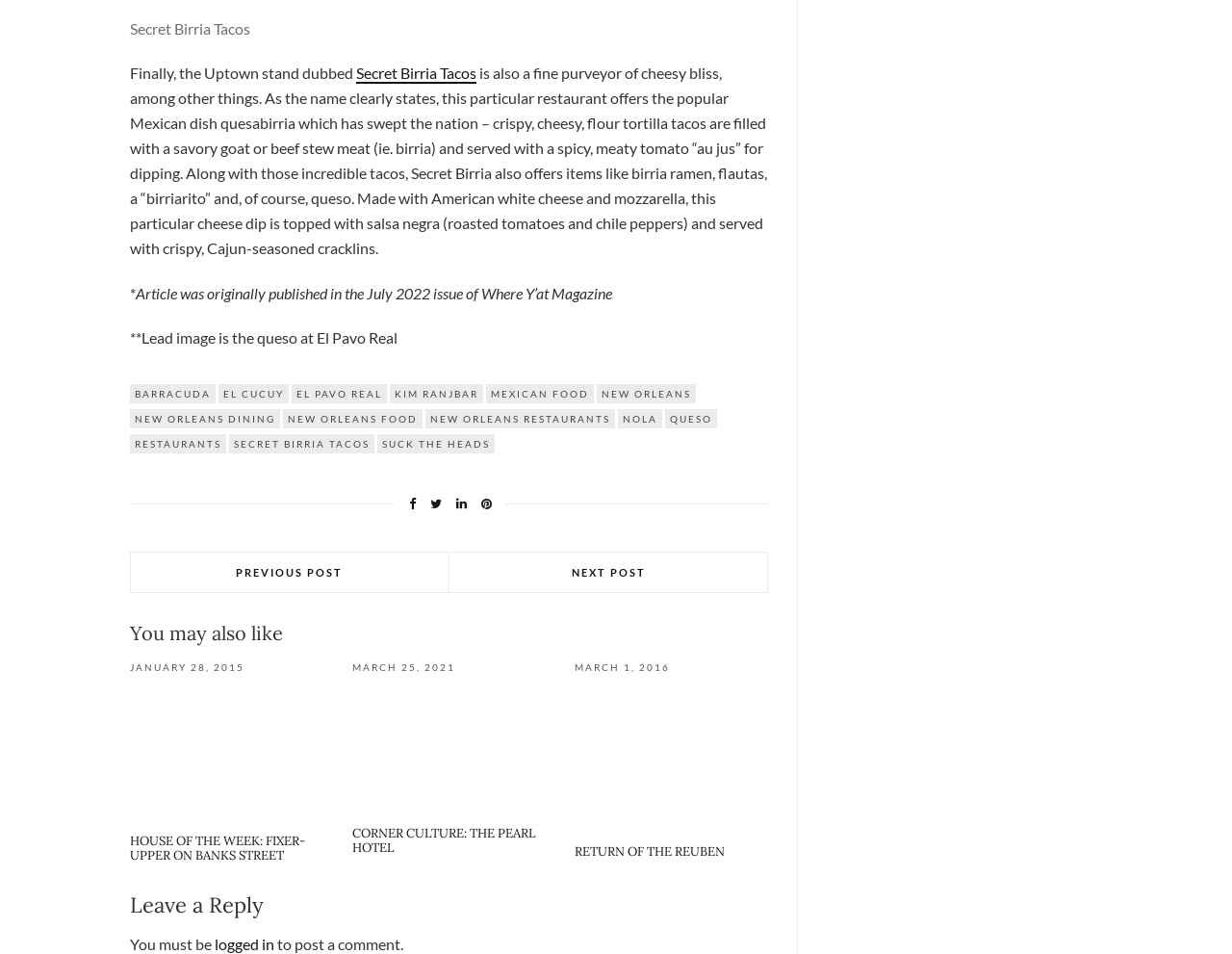Determine the bounding box coordinates for the region that must be clicked to execute the following instruction: "Click on the link to read about Return of the Reuben".

[0.467, 0.884, 0.588, 0.901]